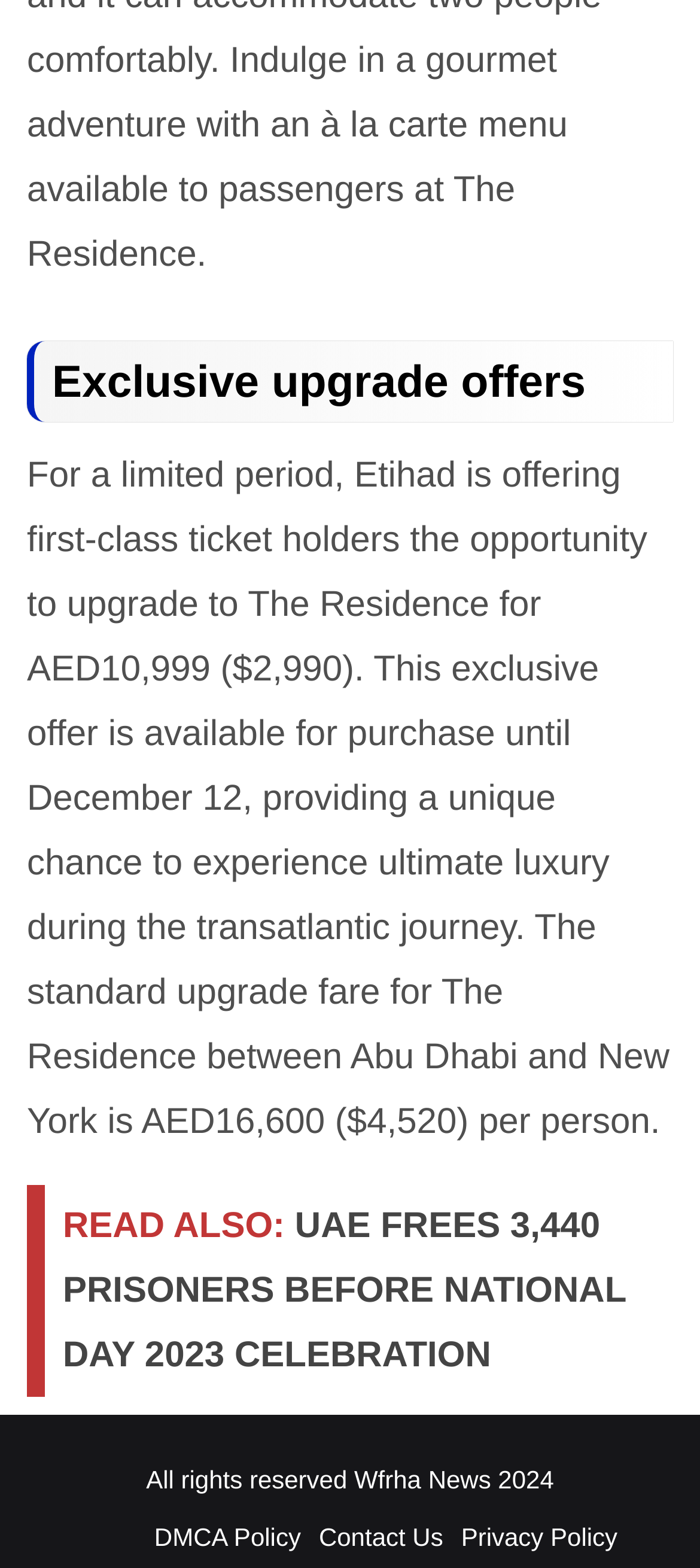Please give a succinct answer using a single word or phrase:
What is the link below 'READ ALSO:'?

UAE FREES 3,440 PRISONERS BEFORE NATIONAL DAY 2023 CELEBRATION